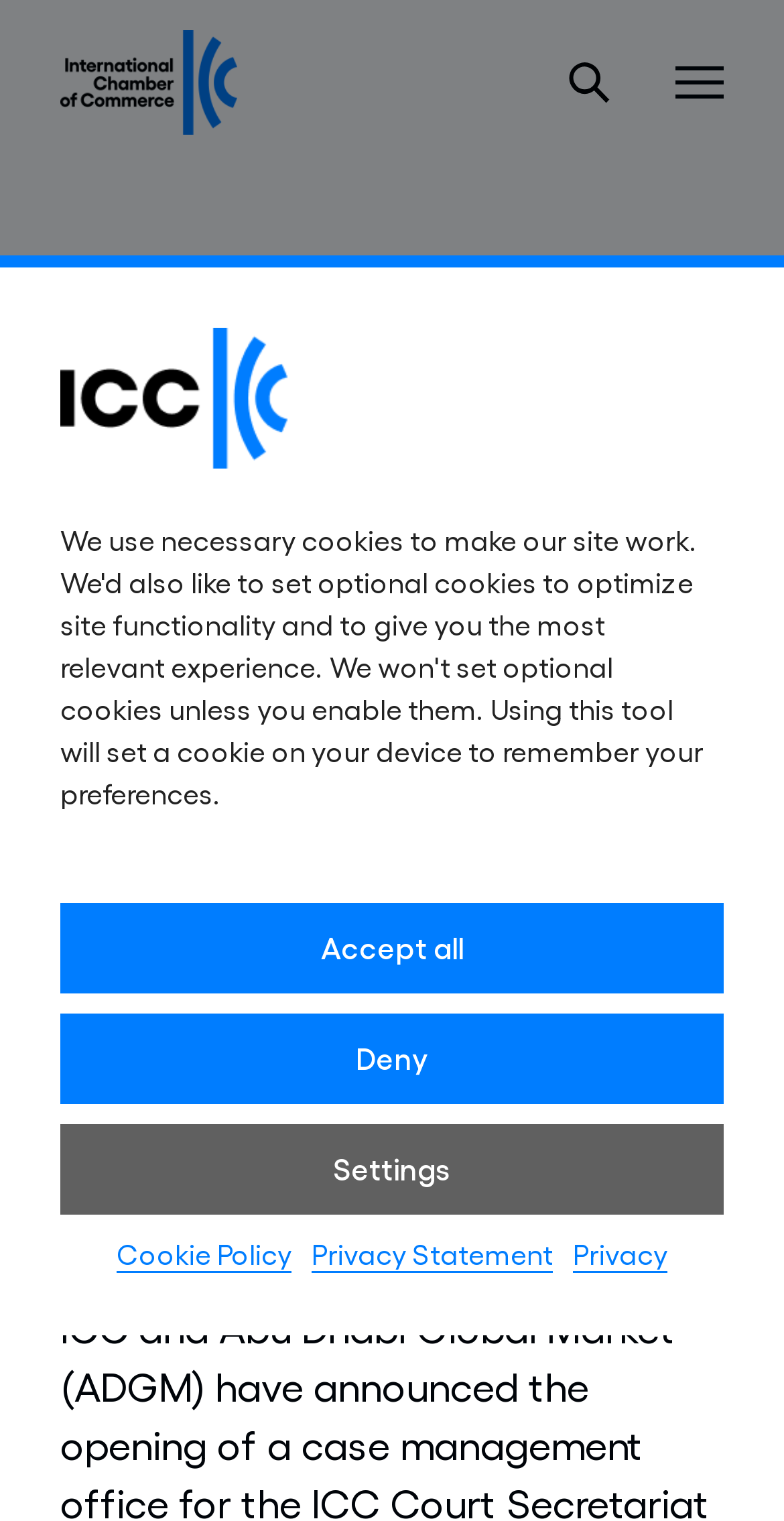Can you show the bounding box coordinates of the region to click on to complete the task described in the instruction: "Check the date"?

[0.077, 0.568, 0.39, 0.591]